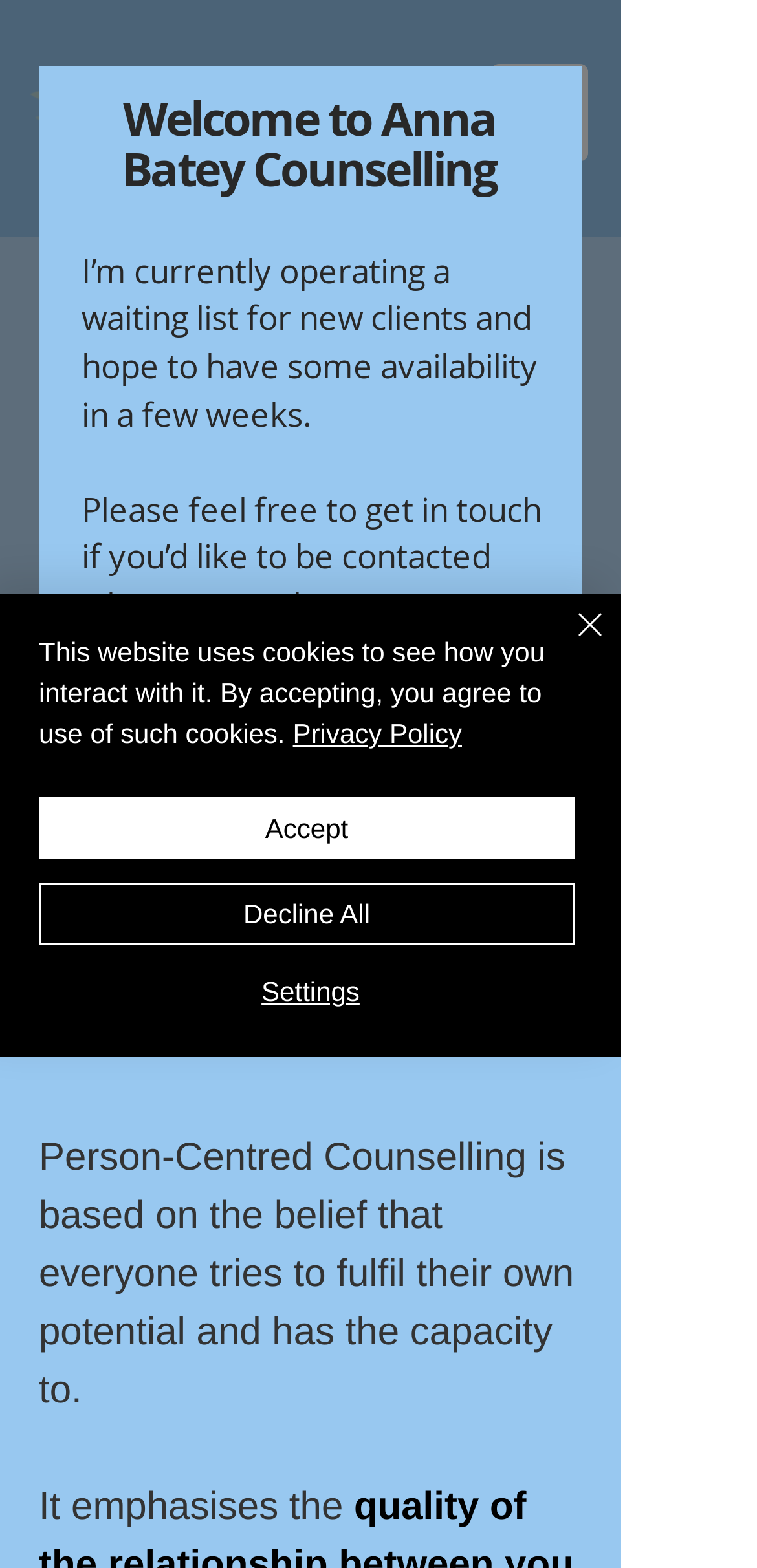Analyze and describe the webpage in a detailed narrative.

This webpage is about Person-Centred Therapy in Plymouth, offered by Anna Batey Counselling. At the top left corner, there is a logo of Anna Batey Counselling, which is an image. Next to it, on the top right corner, there is a navigation menu with a button that has a popup menu.

Below the navigation menu, there is a heading that reads "Person-Centred Therapy in Plymouth". Underneath this heading, there is a large image related to Person-Centred therapy in Plymouth, taking up most of the width of the page.

On the left side of the page, there is a block of text that explains what Person-Centred Counselling is, stating that it is based on the belief that everyone tries to fulfill their own potential and has the capacity to do so. This text is divided into two paragraphs.

In the middle of the page, there is a dialog box with a heading that reads "Welcome to Anna Batey Counselling". Inside this dialog box, there is a message stating that the counsellor is currently operating a waiting list for new clients and hopes to have some availability in a few weeks. The message also invites visitors to get in touch to be contacted when a space becomes available. The dialog box is signed off with "Best wishes, Anna" and has a date of "June 2024" below it.

At the bottom of the page, there is an alert message that informs visitors that the website uses cookies to track interactions and provides a link to the Privacy Policy. There are three buttons below this message: "Accept", "Decline All", and "Settings".